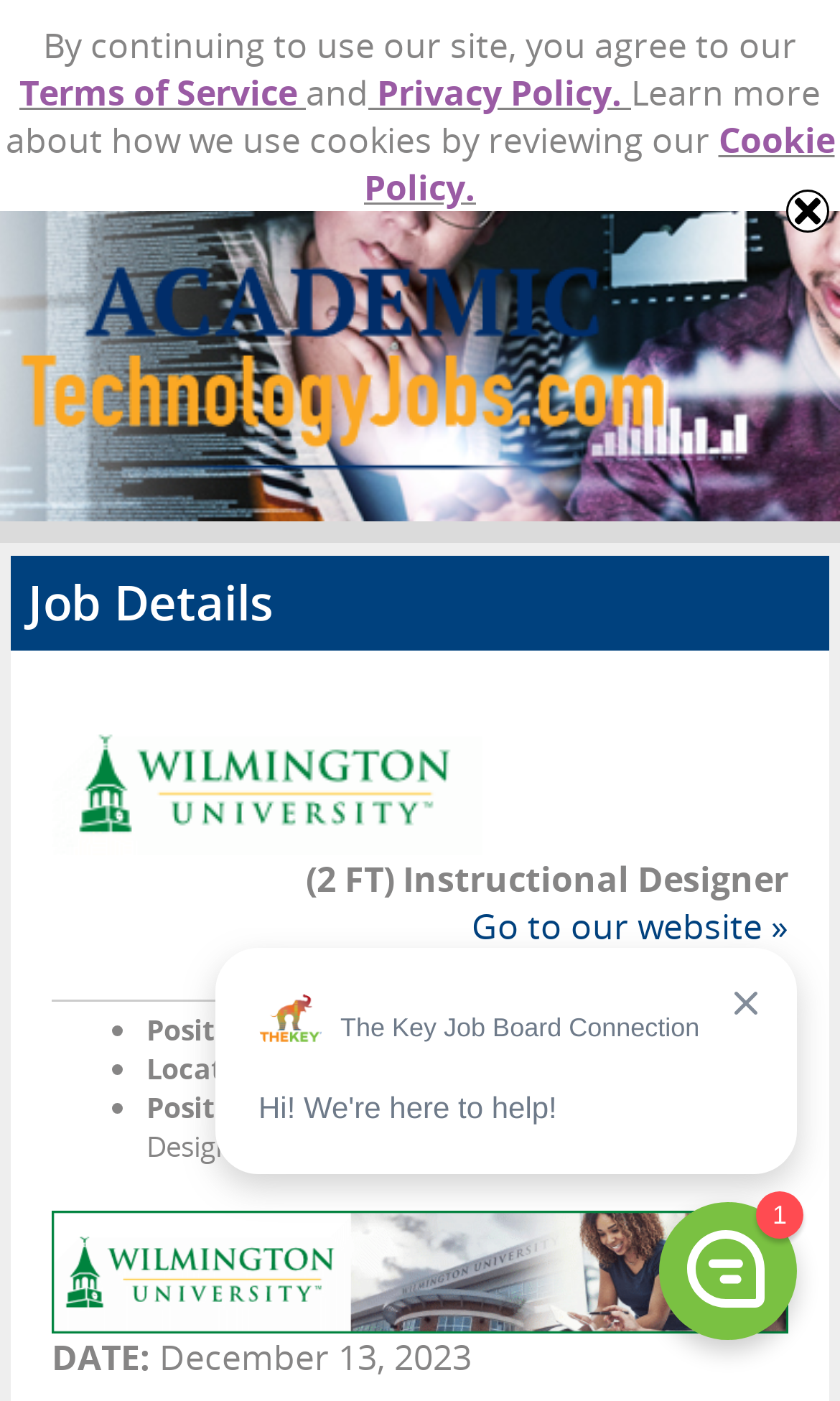What is the date of the job posting?
Using the image, respond with a single word or phrase.

December 13, 2023